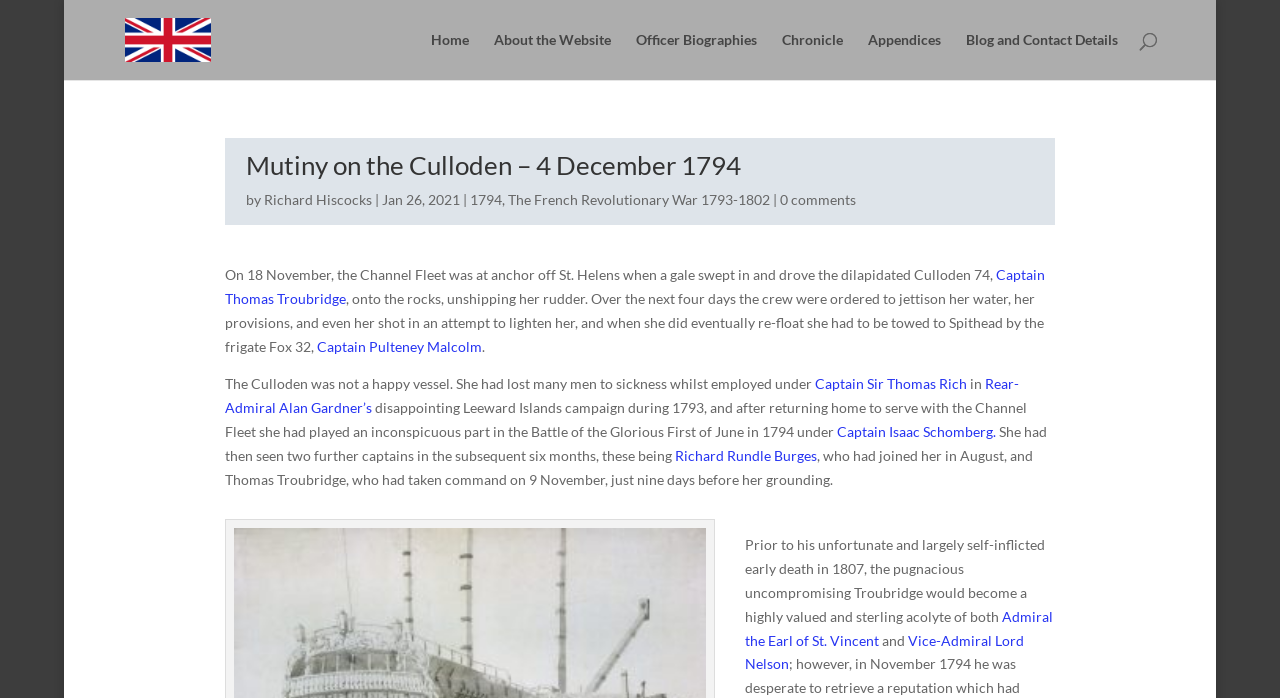Please specify the bounding box coordinates of the area that should be clicked to accomplish the following instruction: "Learn more about 'The French Revolutionary War 1793-1802'". The coordinates should consist of four float numbers between 0 and 1, i.e., [left, top, right, bottom].

[0.397, 0.273, 0.602, 0.297]